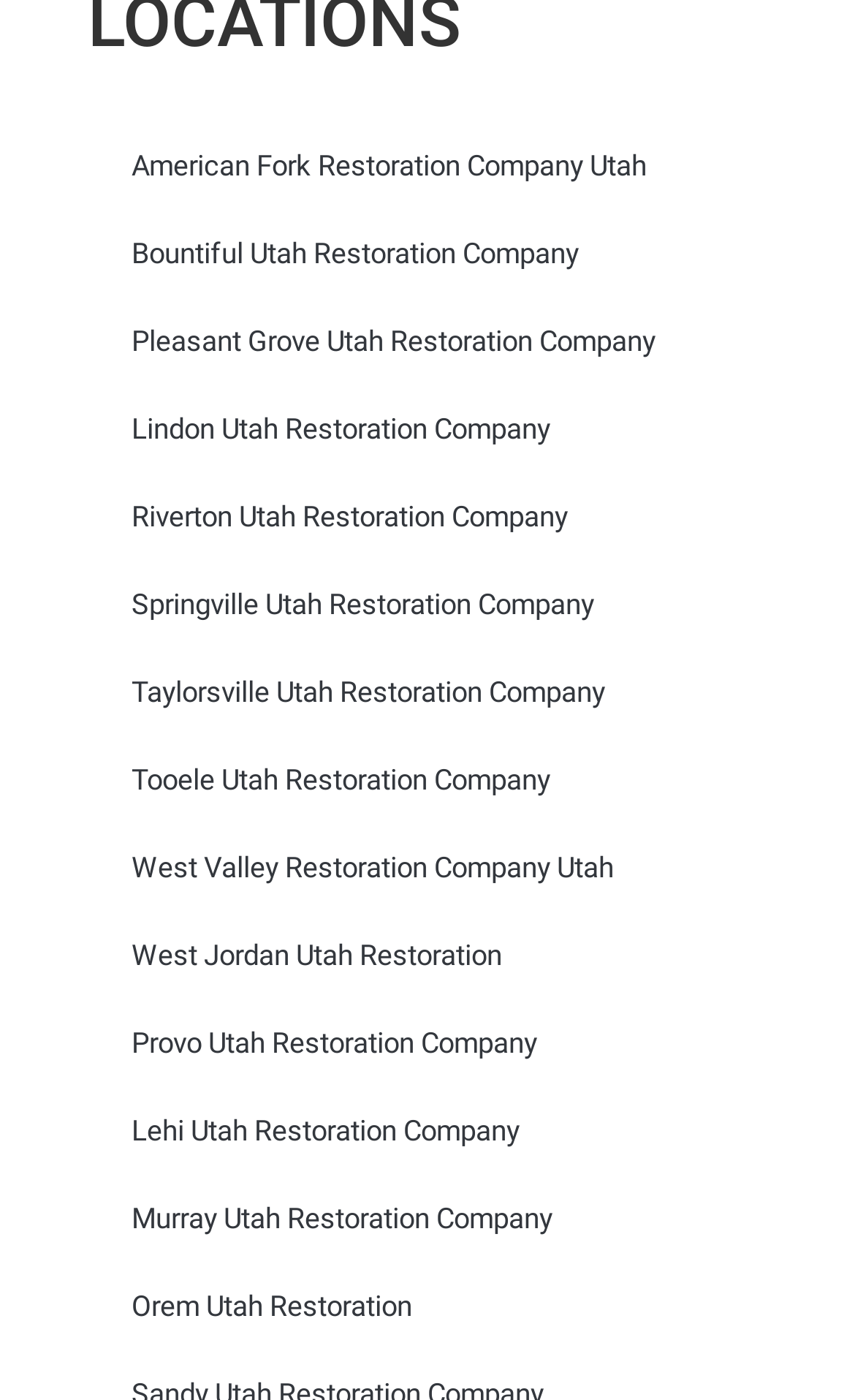Provide the bounding box coordinates for the specified HTML element described in this description: "West Jordan Utah Restoration". The coordinates should be four float numbers ranging from 0 to 1, in the format [left, top, right, bottom].

[0.103, 0.651, 0.897, 0.714]